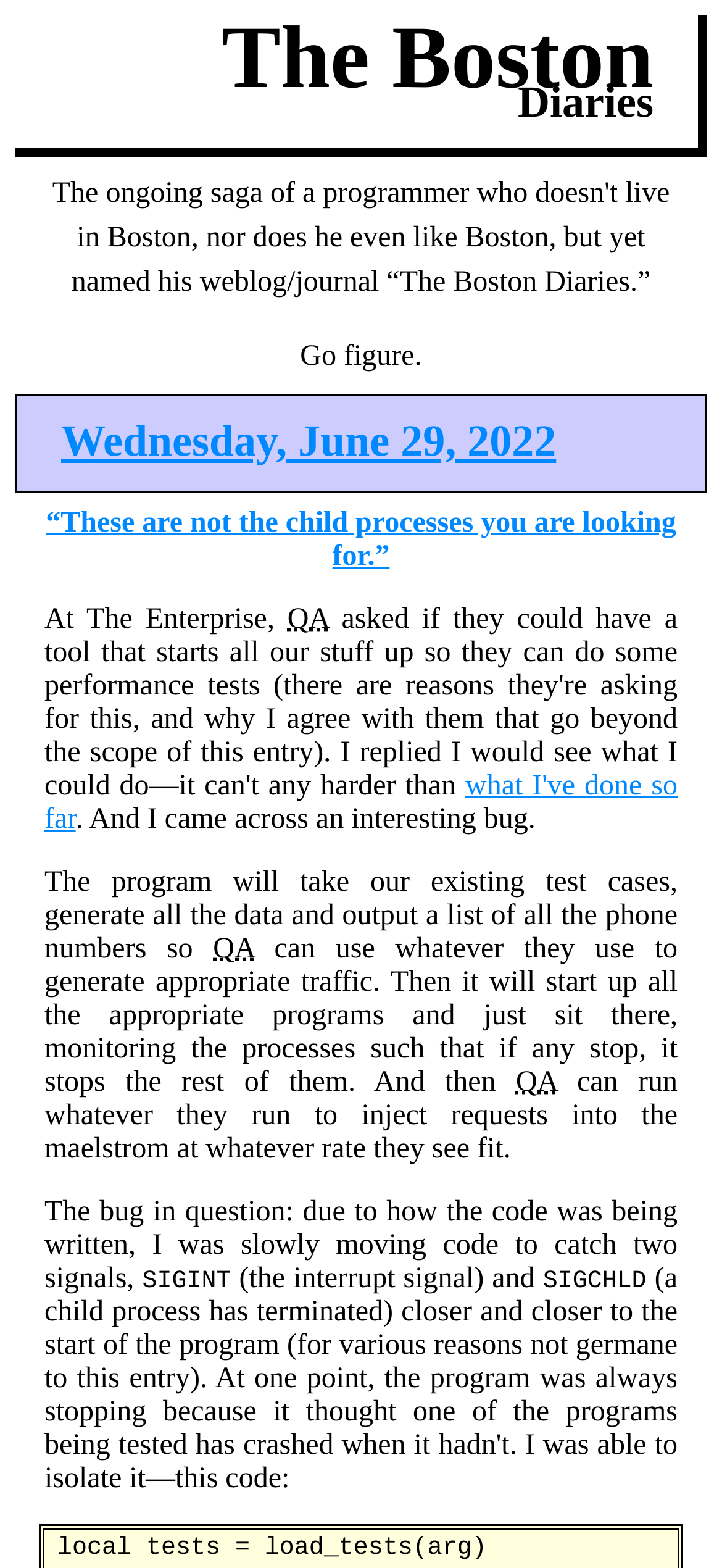Describe the webpage in detail, including text, images, and layout.

The webpage appears to be a blog post from "The Boston Diaries" by Captain Napalm. At the top, there is a heading with the title "The Boston Diaries" followed by a date "Wednesday, June 29, 2022" which is also a link. Below the date, there is another heading with the title of the blog post "“These are not the child processes you are looking for.”" which is also a link.

The main content of the blog post starts with a short sentence "Go figure." followed by a paragraph of text that describes the author's experience at The Enterprise, specifically in the Quality Assurance (QA) department. The text explains that the author has been working on a program that generates data and outputs a list of phone numbers, and that the program can be used to inject requests into a system at a desired rate.

The blog post then delves into a specific bug that the author encountered, which was caused by the way the code was being written. The author was trying to catch two signals, SIGINT (the interrupt signal) and SIGCHLD, but the code was not working as intended. The text is written in a conversational tone, with the author explaining their thought process and the steps they took to troubleshoot the issue.

Throughout the blog post, there are several instances of the abbreviation "QA" which stands for Quality Assurance. There are no images on the page. The overall structure of the page is simple, with headings and paragraphs of text that are easy to follow.